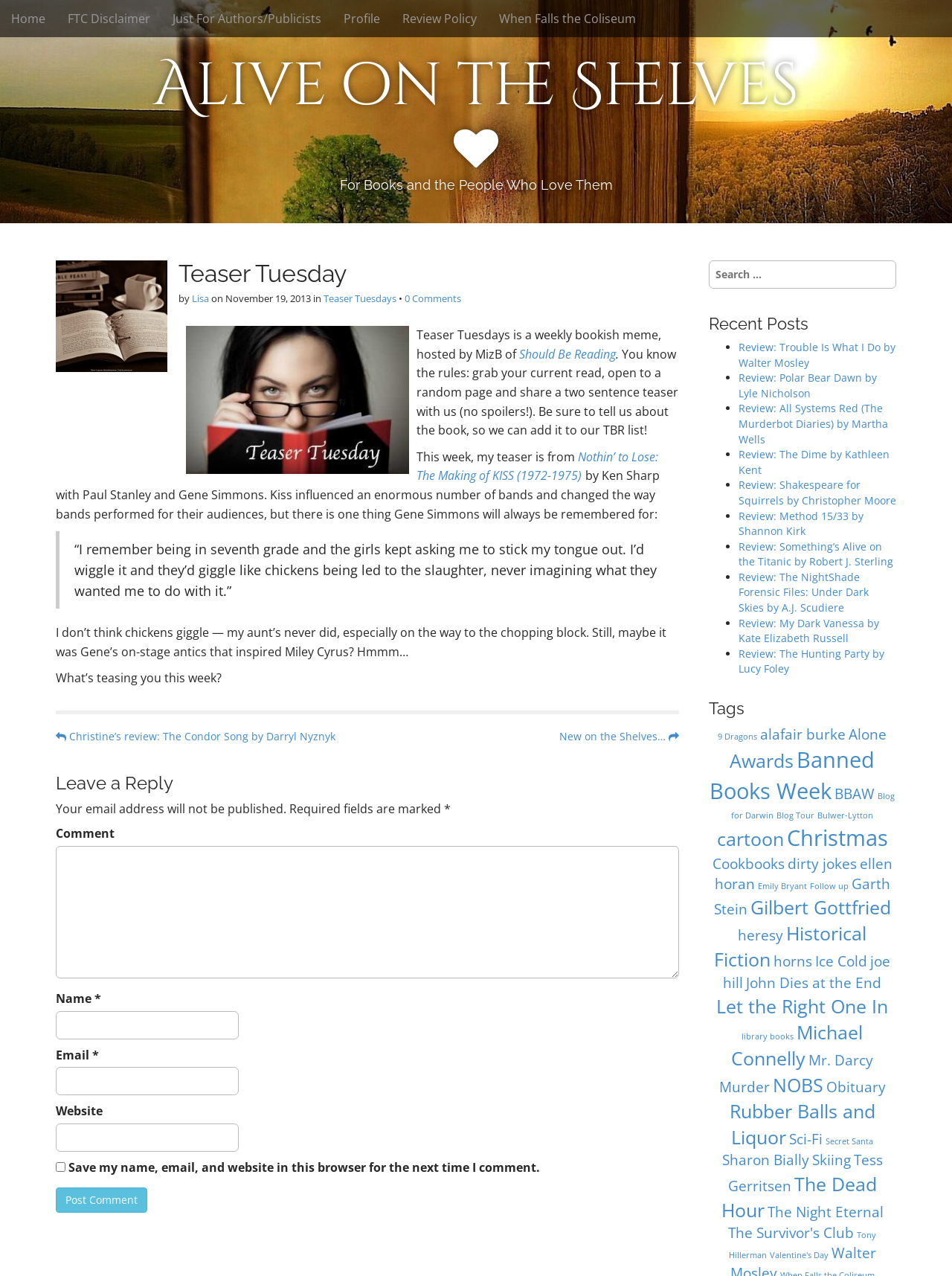What is the name of the author of the post?
Using the image, provide a detailed and thorough answer to the question.

The answer can be found in the article section of the webpage, where the author's name is mentioned as 'Lisa'.